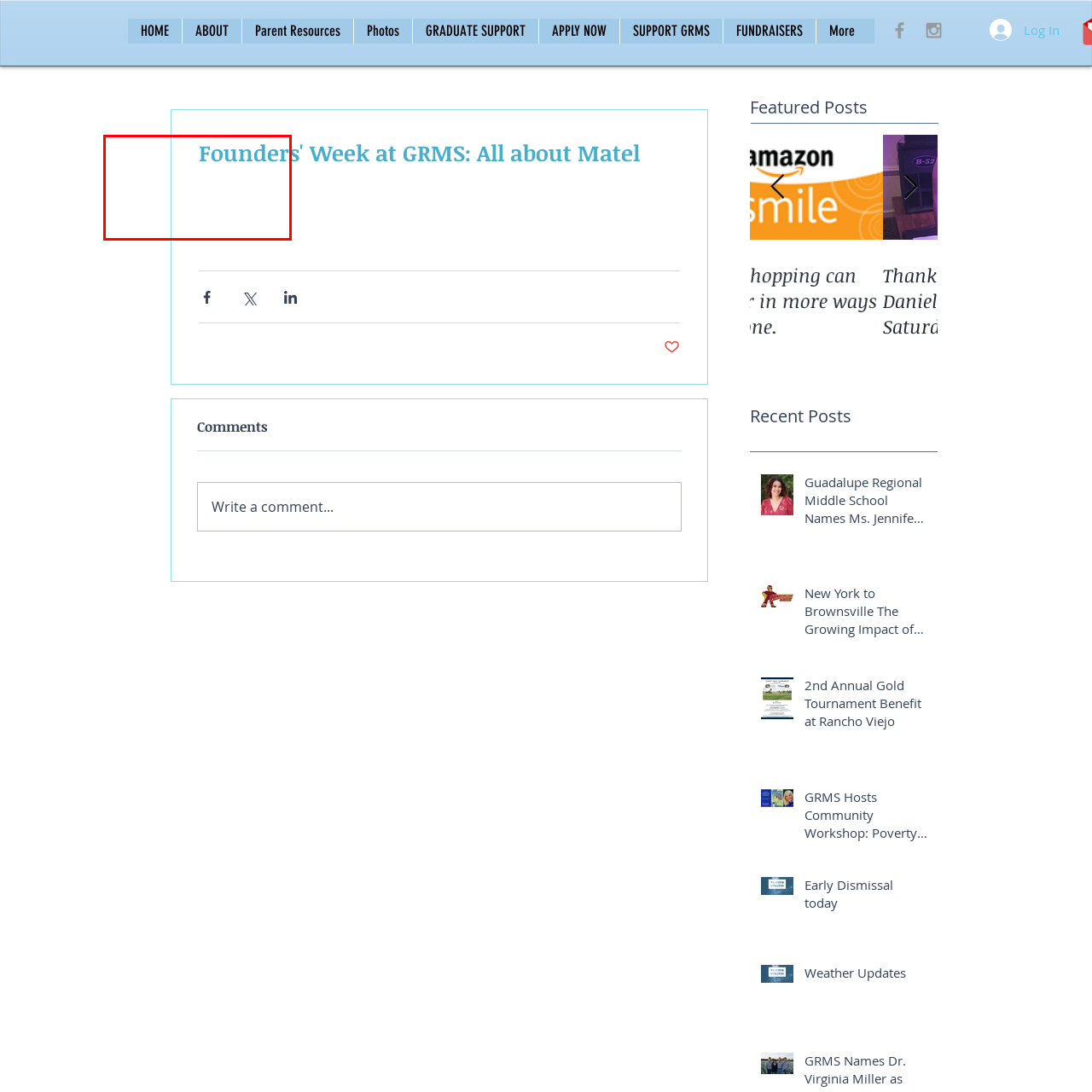Analyze the picture enclosed by the red bounding box and provide a single-word or phrase answer to this question:
What is the purpose of the event?

Community engagement and support